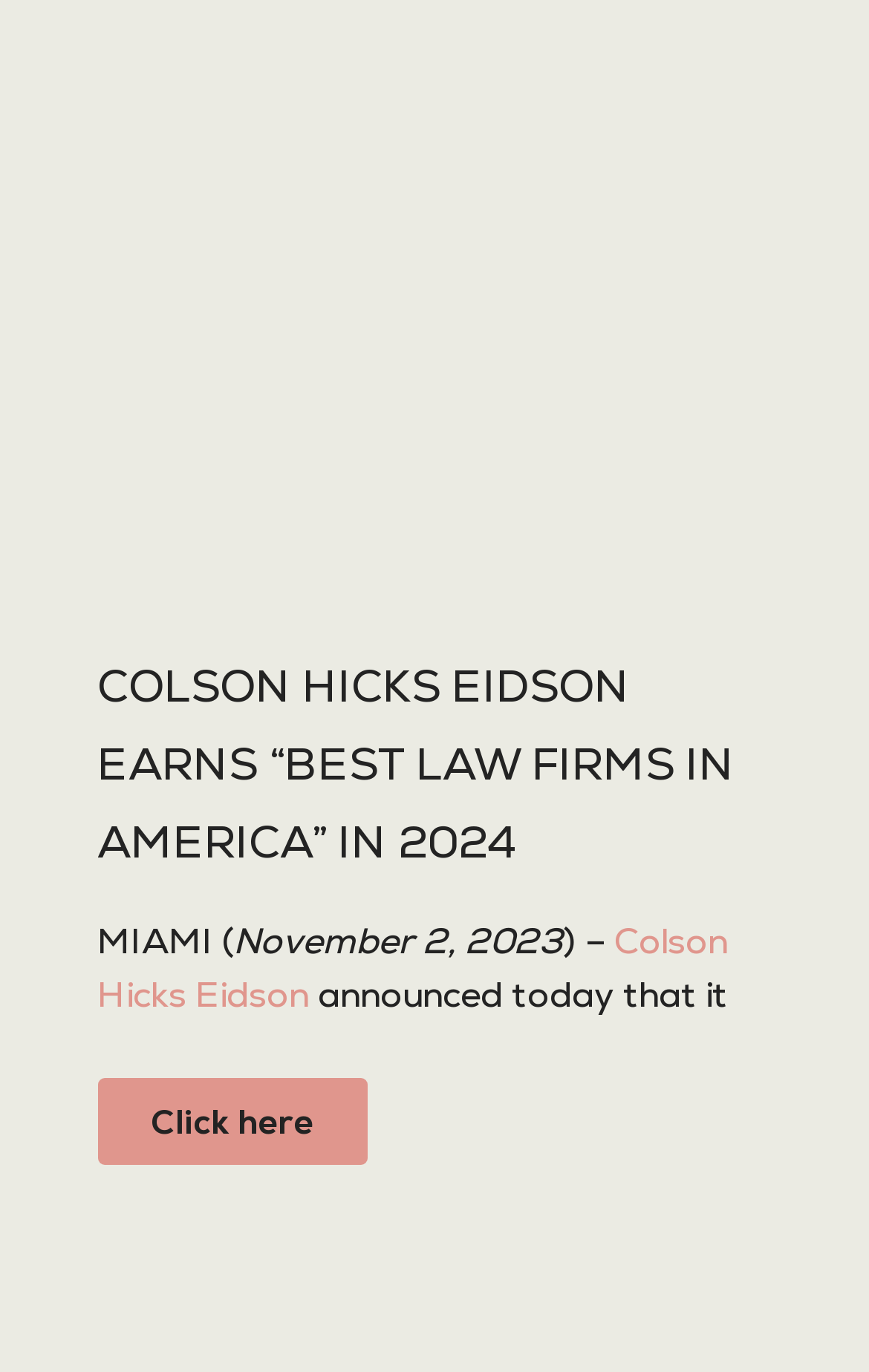Identify the bounding box coordinates for the element you need to click to achieve the following task: "Click here to read the full guide.". Provide the bounding box coordinates as four float numbers between 0 and 1, in the form [left, top, right, bottom].

[0.112, 0.158, 0.71, 0.192]